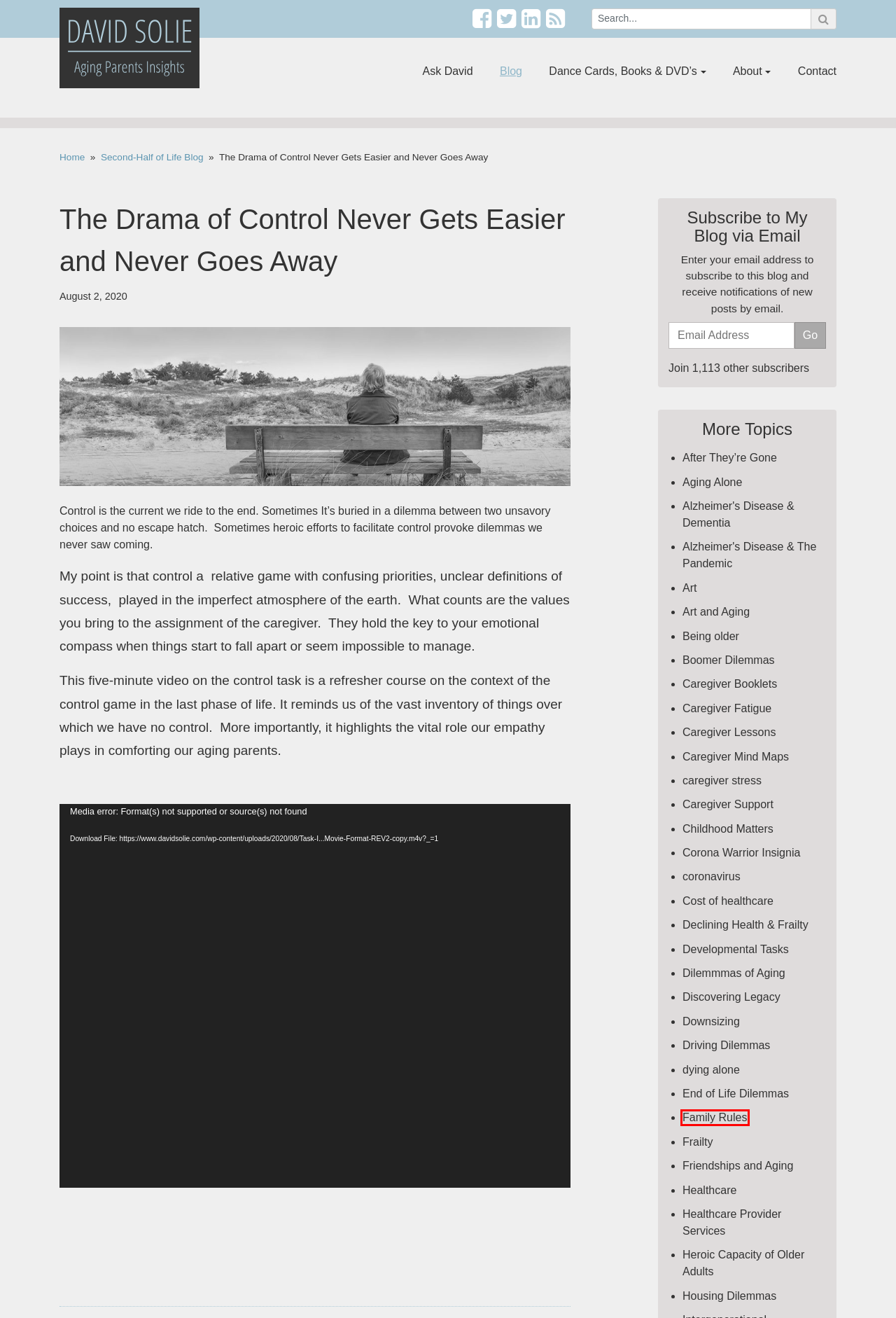You are provided with a screenshot of a webpage where a red rectangle bounding box surrounds an element. Choose the description that best matches the new webpage after clicking the element in the red bounding box. Here are the choices:
A. dying alone Archives - Aging, caregiving and the journey through the second half of life
B. Contact
C. Corona Warrior Insignia Archives - Aging, caregiving and the journey through the second half of life
D. Family Rules Archives - Aging, caregiving and the journey through the second half of life
E. Being older Archives - Aging, caregiving and the journey through the second half of life
F. Aging Alone Archives - Aging, caregiving and the journey through the second half of life
G. Boomer Dilemmas Archives - Aging, caregiving and the journey through the second half of life
H. Aging, caregiving and the journey through the second half of life

D